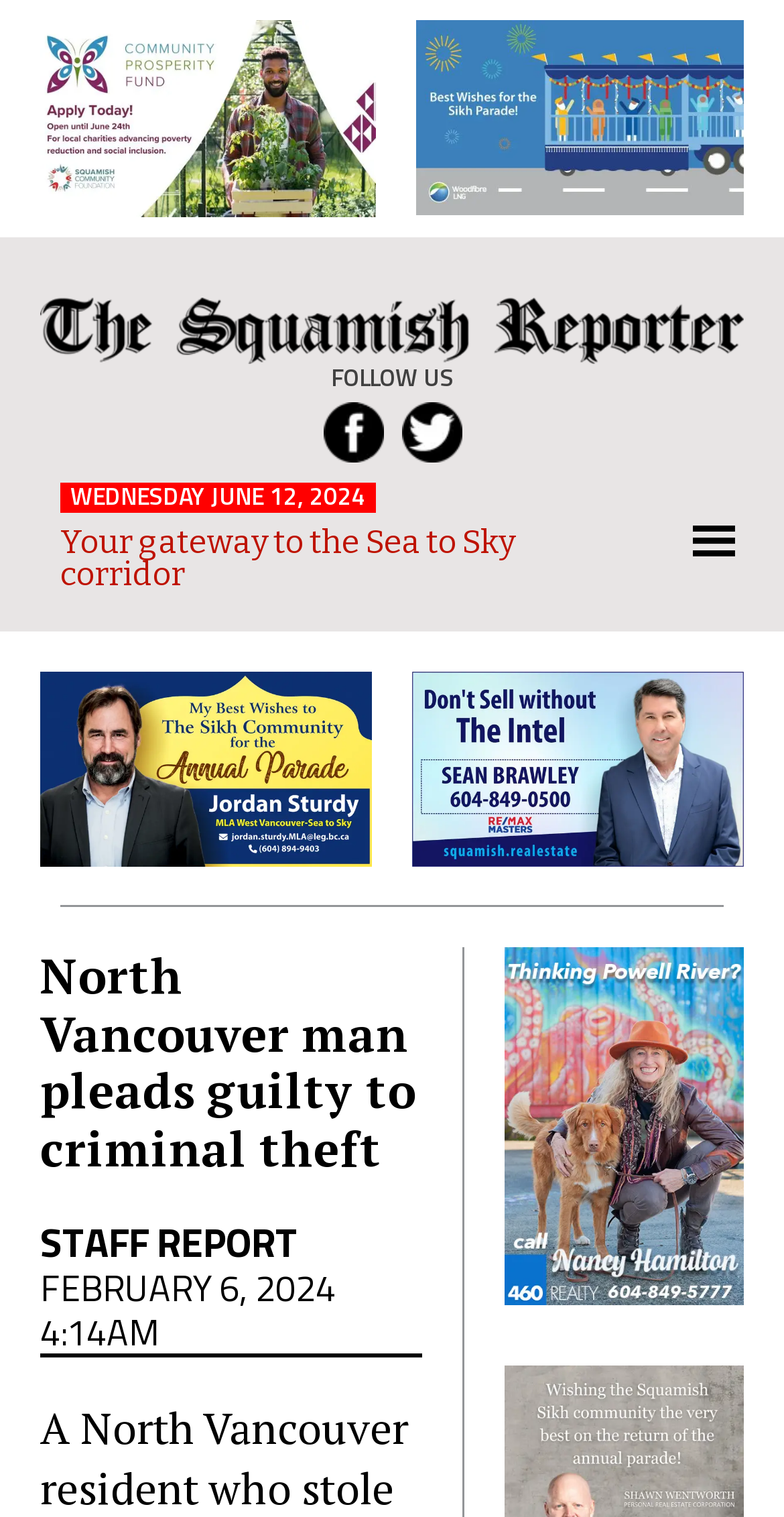Locate and extract the headline of this webpage.

North Vancouver man pleads guilty to criminal theft